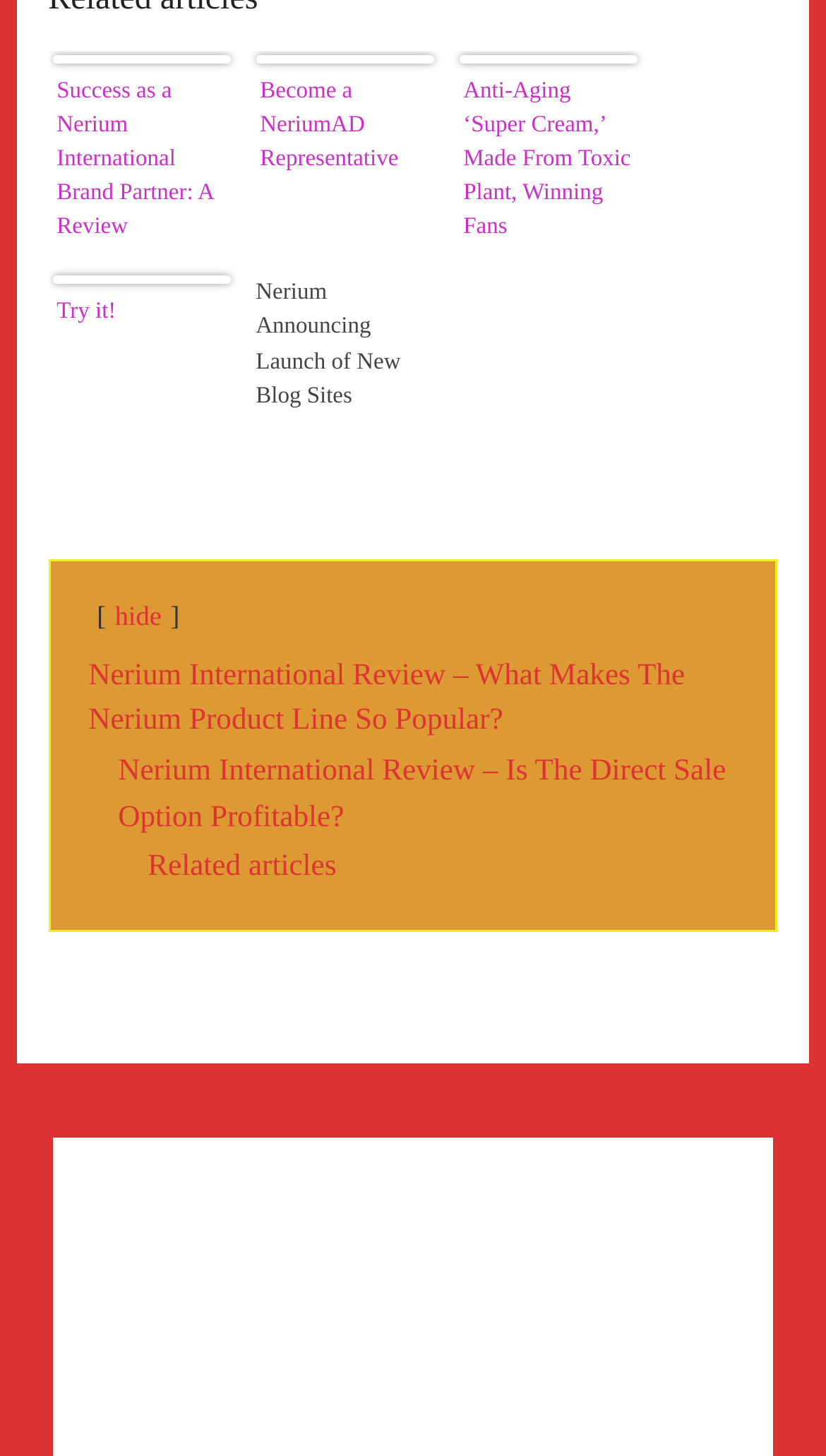Determine the bounding box coordinates of the section I need to click to execute the following instruction: "View 'Anti-Aging ‘Super Cream,’ Made From Toxic Plant, Winning Fans'". Provide the coordinates as four float numbers between 0 and 1, i.e., [left, top, right, bottom].

[0.556, 0.043, 0.771, 0.171]